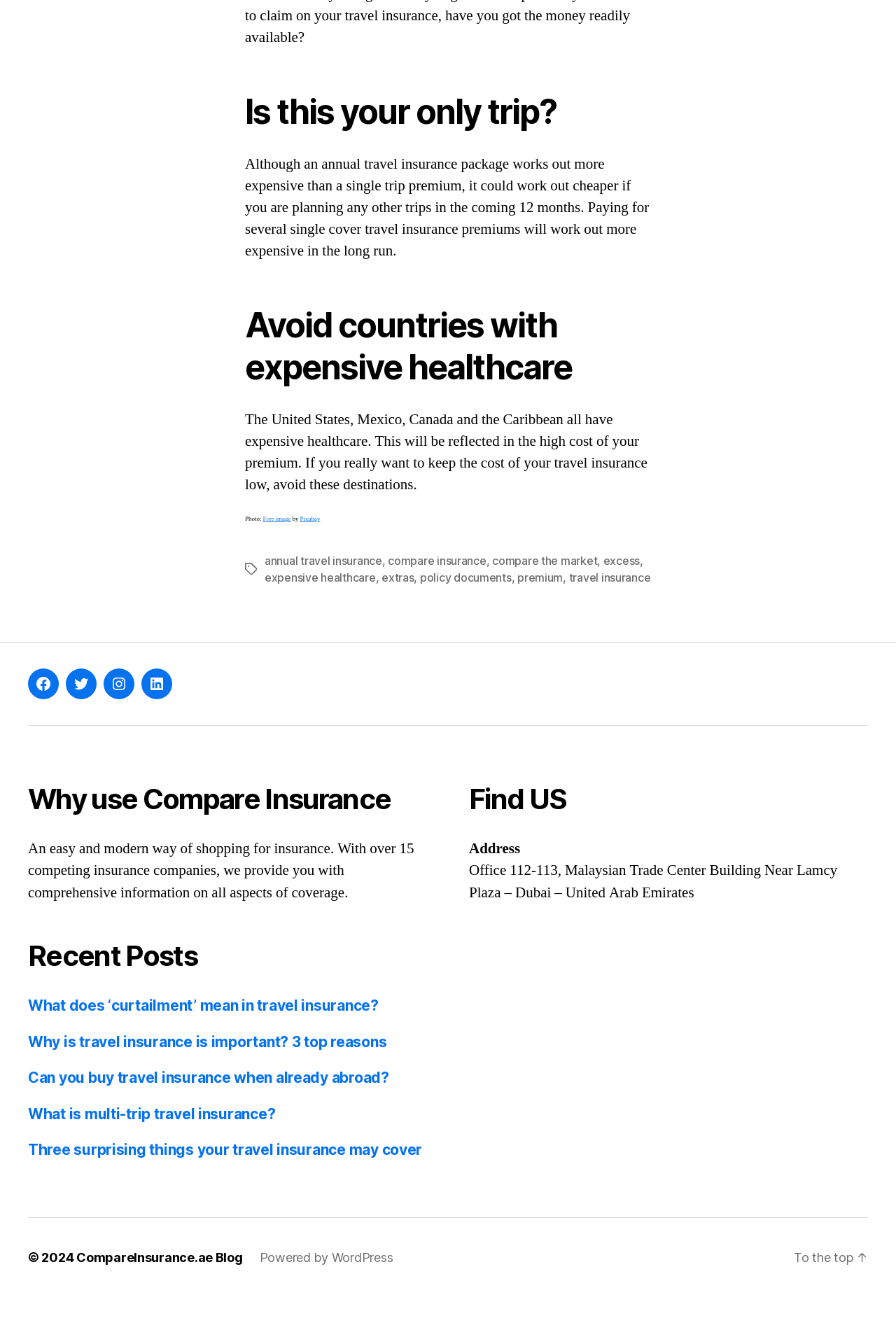Please give a one-word or short phrase response to the following question: 
Where is the office of CompareInsurance.ae located?

Dubai, United Arab Emirates